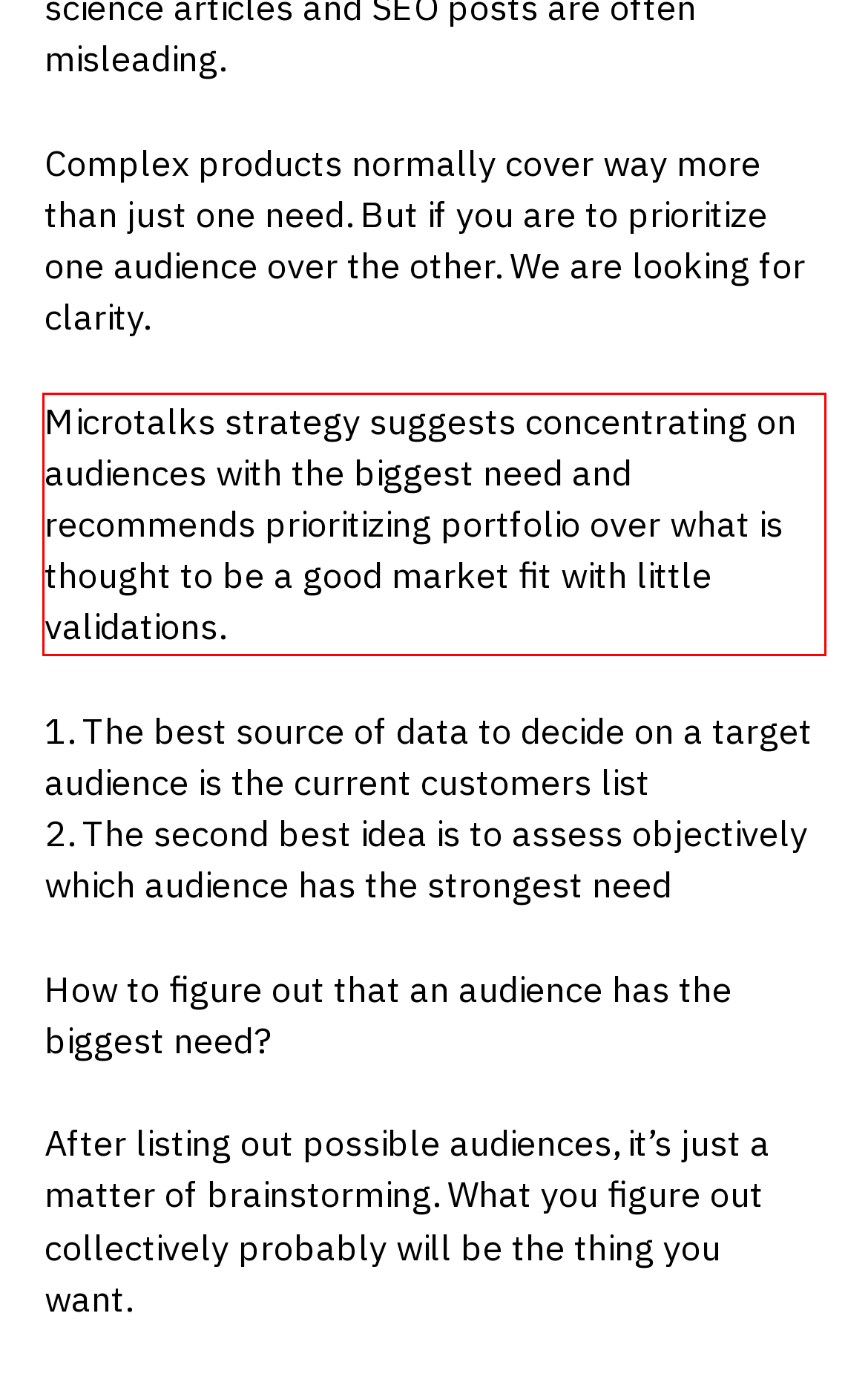Using the provided webpage screenshot, identify and read the text within the red rectangle bounding box.

Microtalks strategy suggests concentrating on audiences with the biggest need and recommends prioritizing portfolio over what is thought to be a good market fit with little validations.